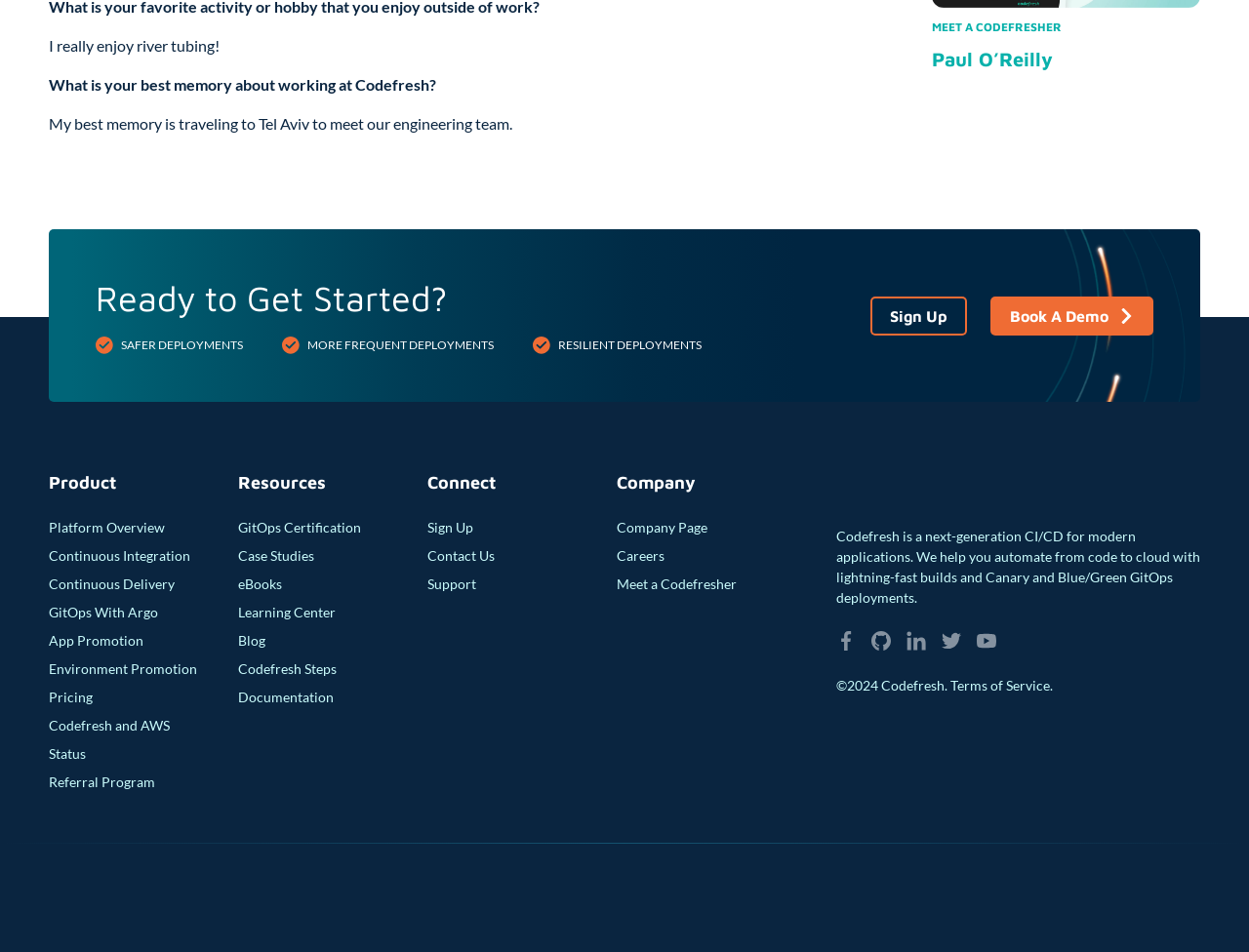Pinpoint the bounding box coordinates of the element that must be clicked to accomplish the following instruction: "Sign up". The coordinates should be in the format of four float numbers between 0 and 1, i.e., [left, top, right, bottom].

[0.697, 0.311, 0.774, 0.352]